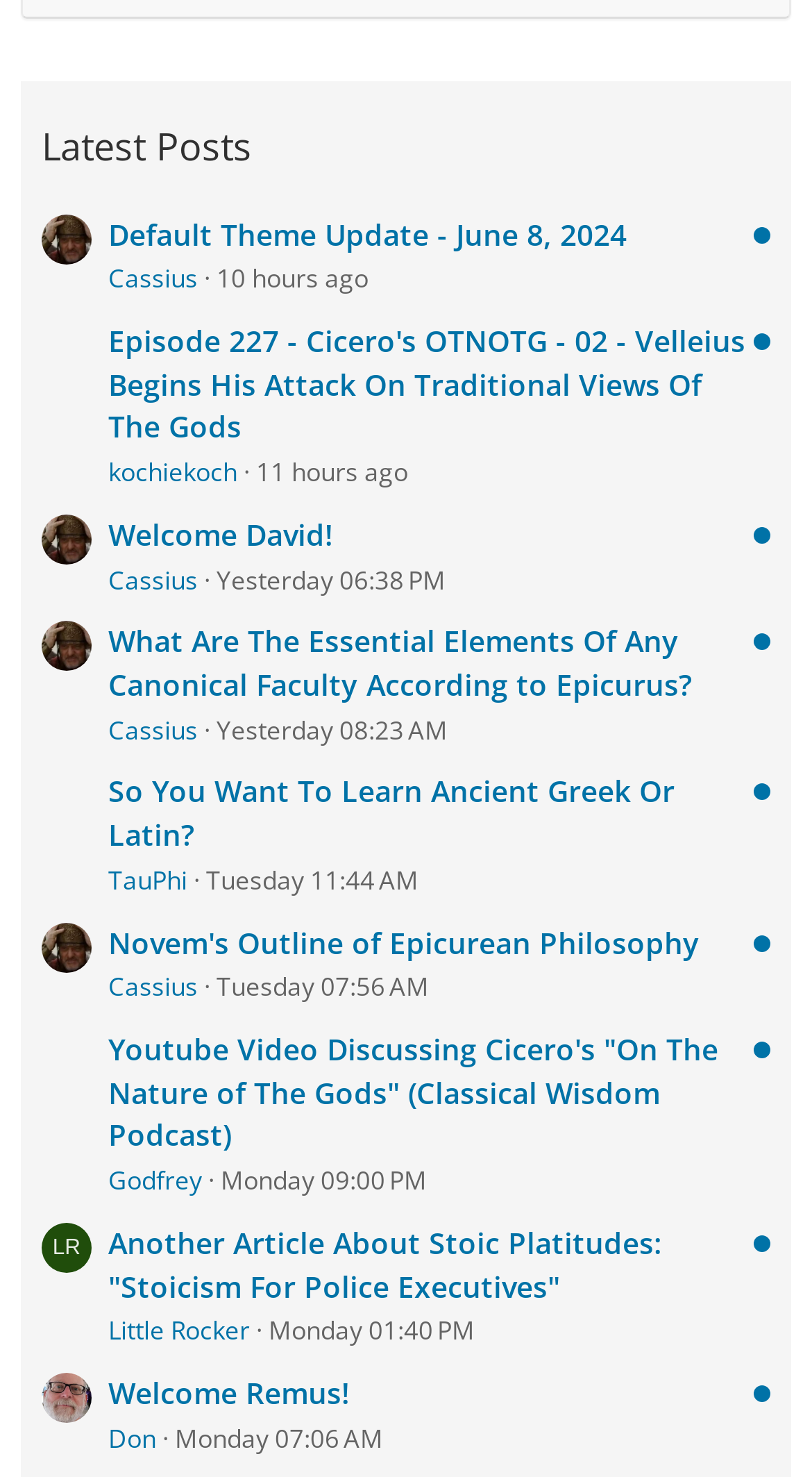Answer the following in one word or a short phrase: 
Who wrote the post 'Welcome David!'?

Cassius